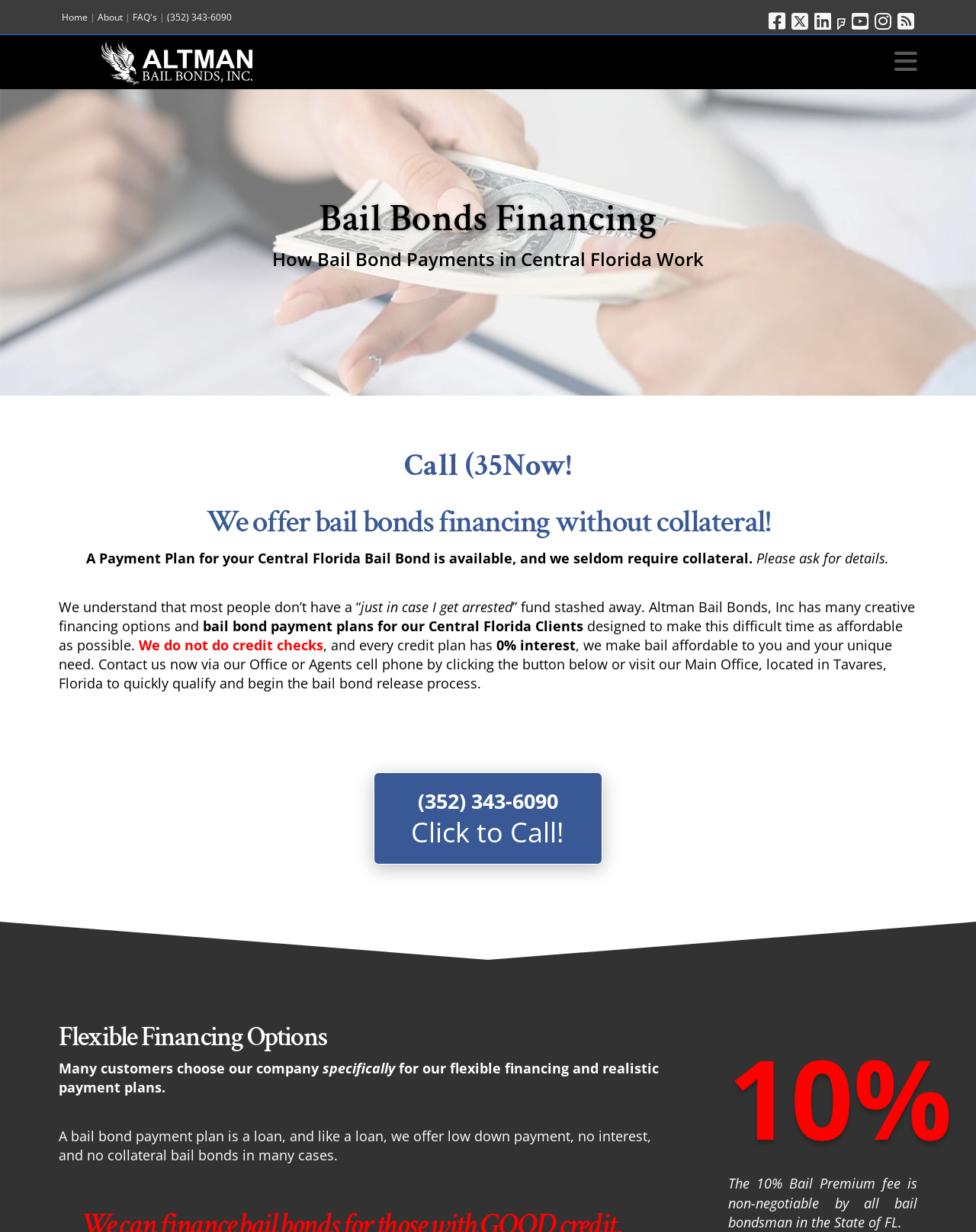What is the interest rate on their payment plans? Look at the image and give a one-word or short phrase answer.

0%